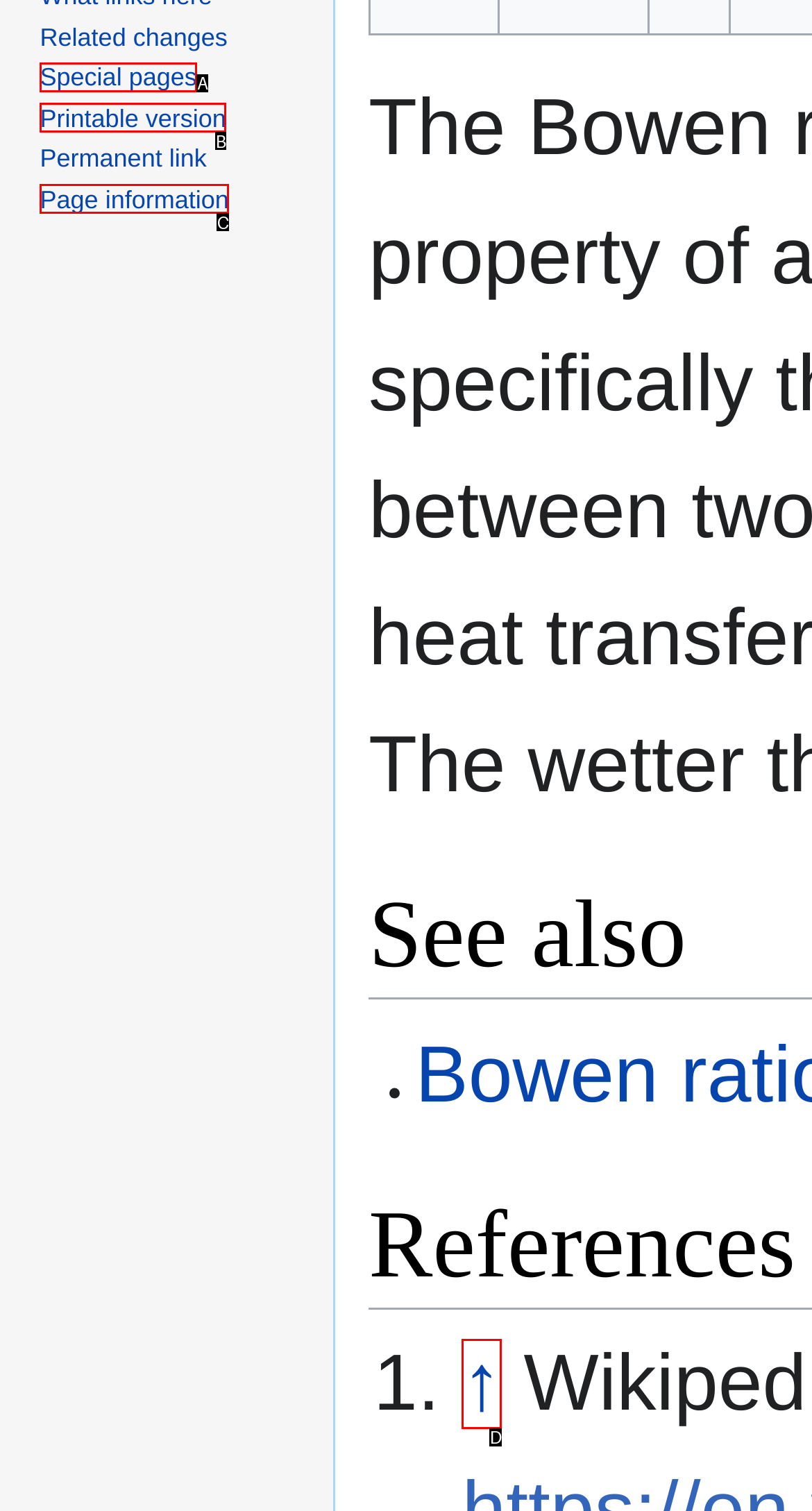Match the following description to the correct HTML element: ↑ Indicate your choice by providing the letter.

D